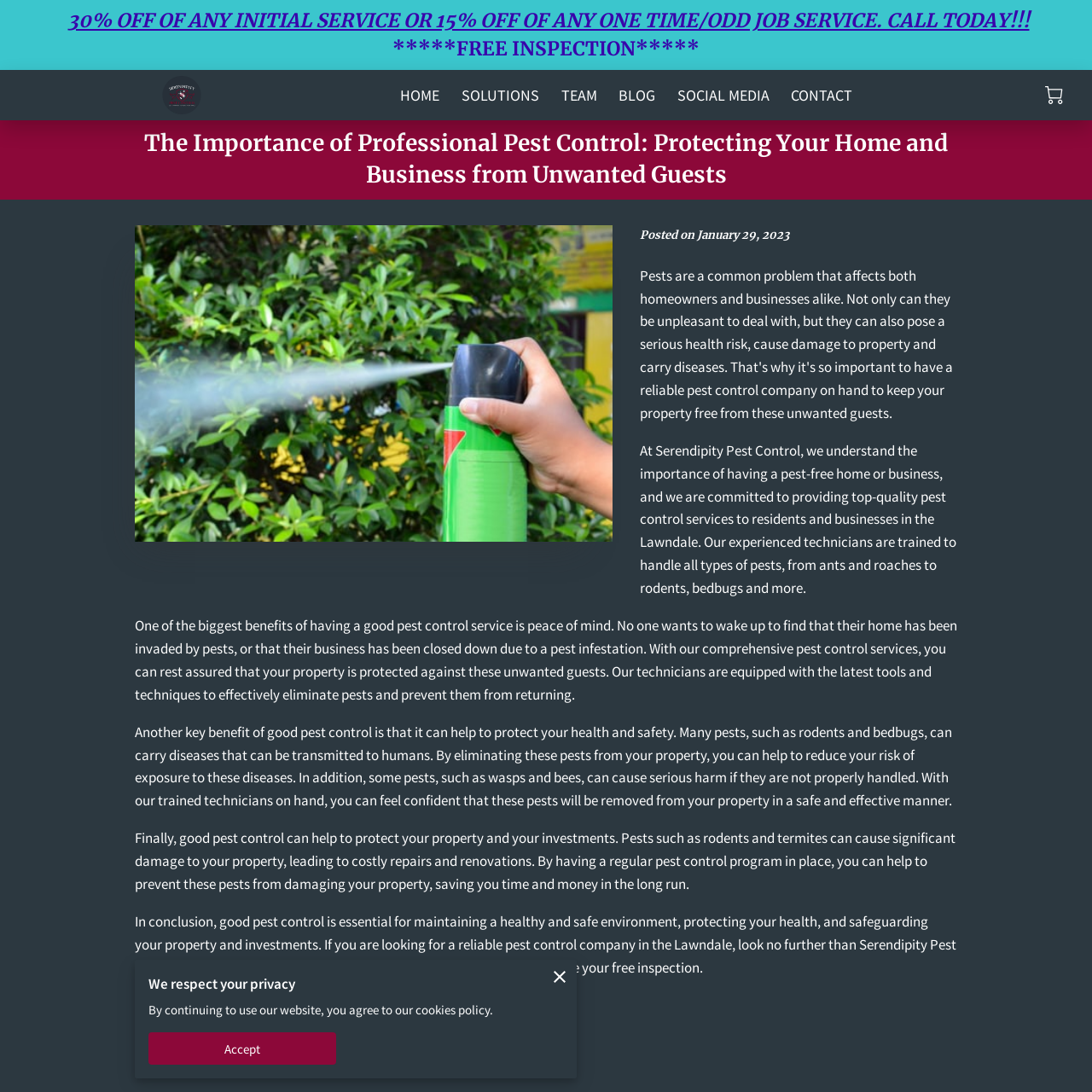Determine the bounding box coordinates for the area that needs to be clicked to fulfill this task: "Click on the 'HOME' link". The coordinates must be given as four float numbers between 0 and 1, i.e., [left, top, right, bottom].

[0.357, 0.074, 0.413, 0.1]